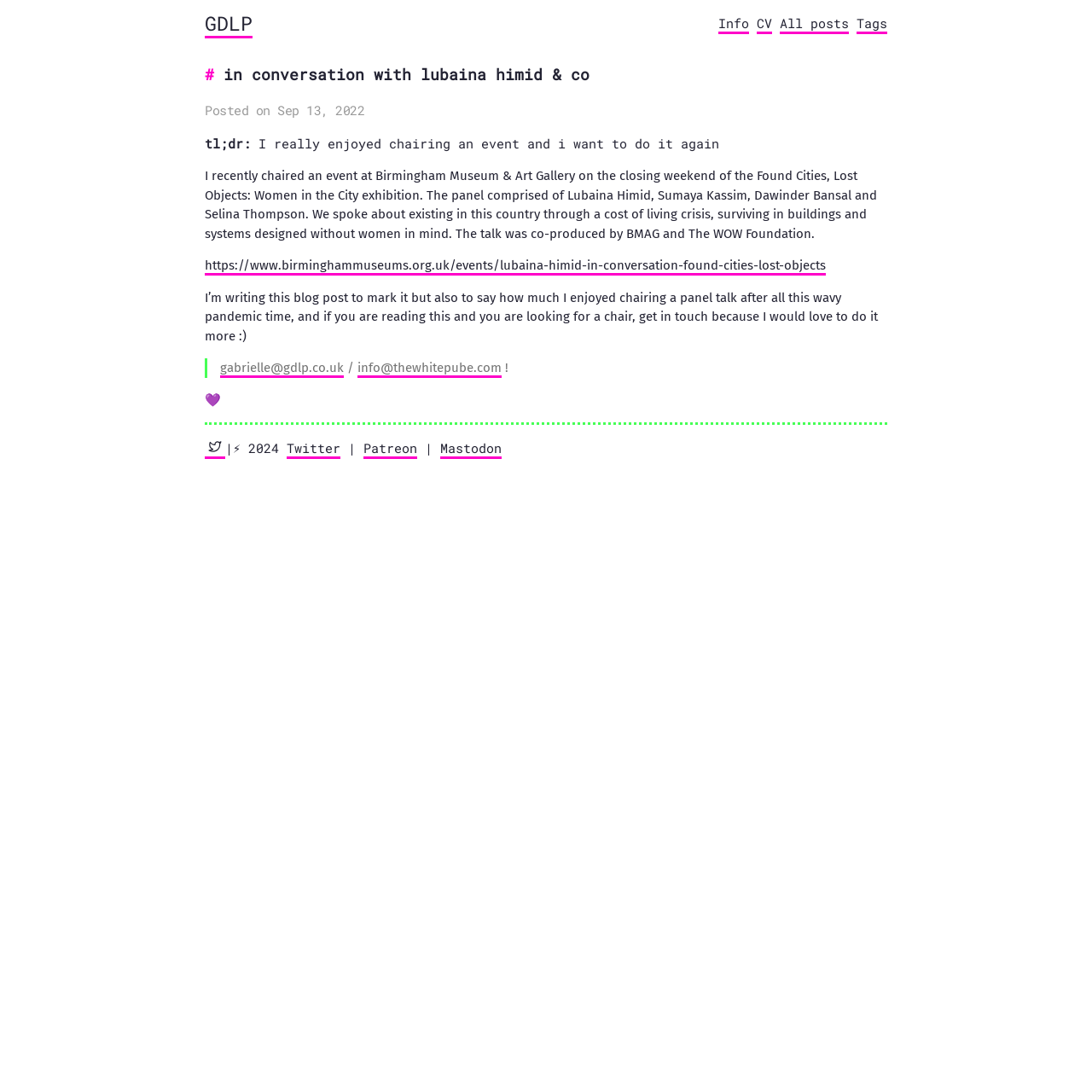Can you find and generate the webpage's heading?

in conversation with lubaina himid & co